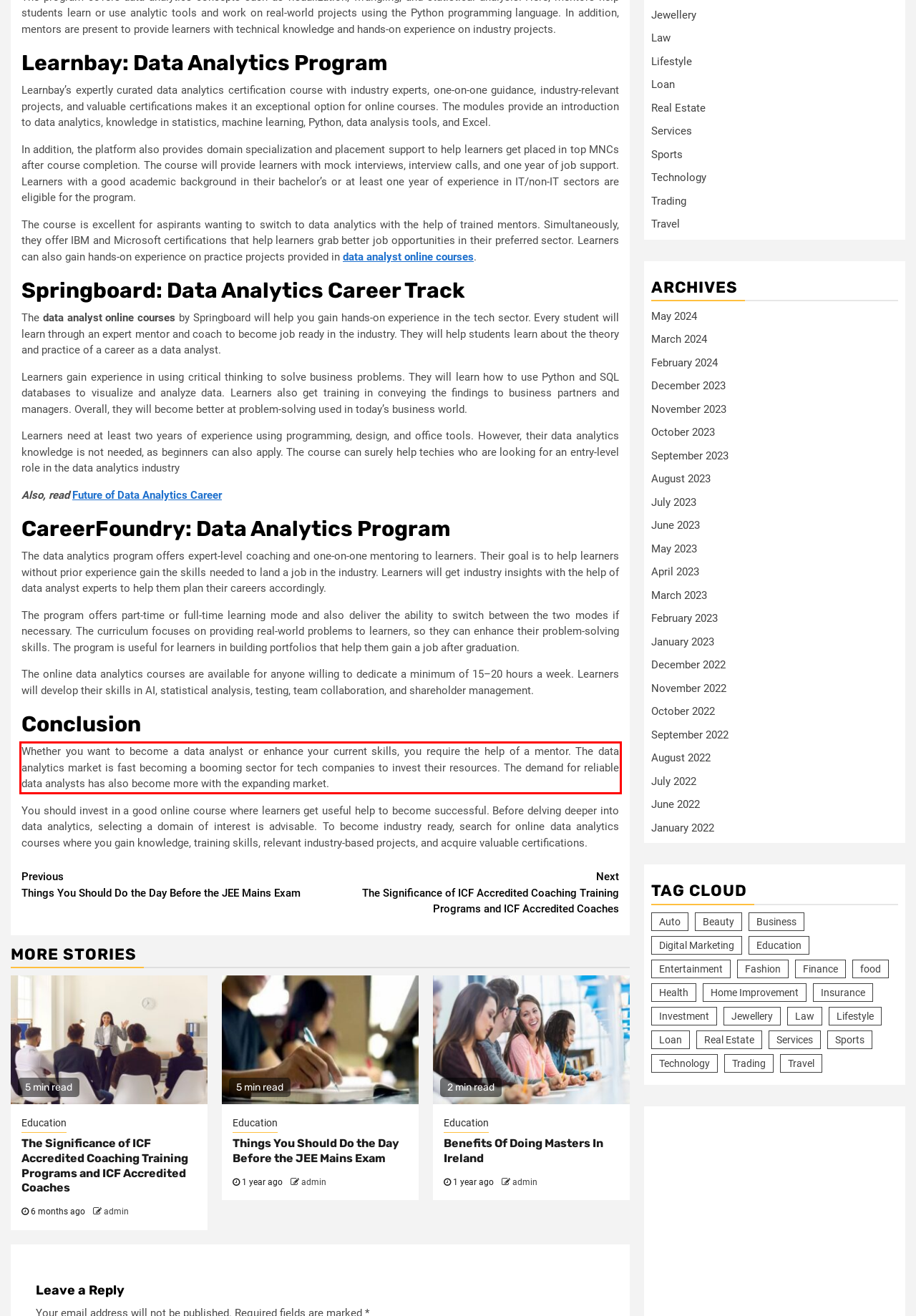Given a screenshot of a webpage, identify the red bounding box and perform OCR to recognize the text within that box.

Whether you want to become a data analyst or enhance your current skills, you require the help of a mentor. The data analytics market is fast becoming a booming sector for tech companies to invest their resources. The demand for reliable data analysts has also become more with the expanding market.